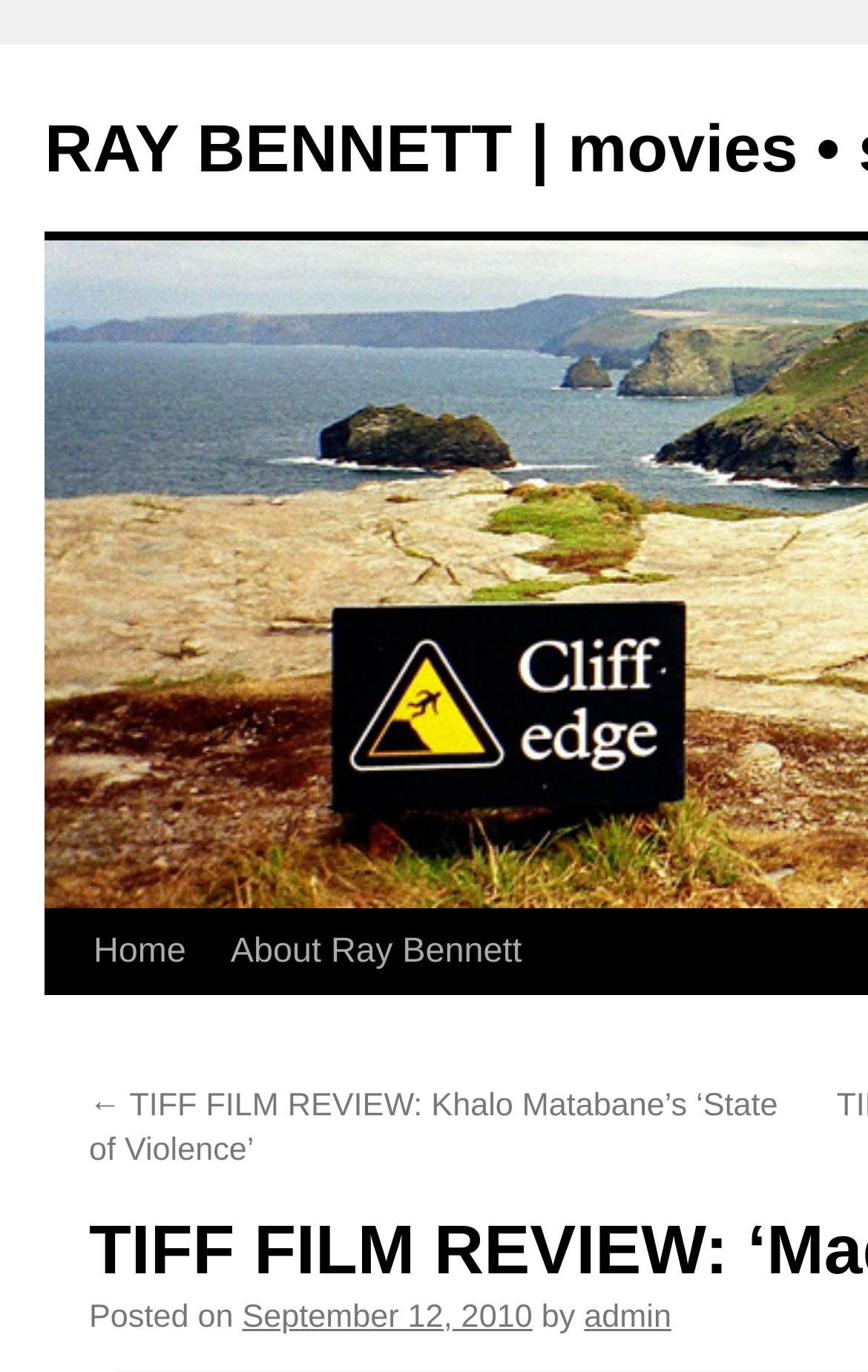Based on the element description parent_node: Powered by, identify the bounding box coordinates for the UI element. The coordinates should be in the format (top-left x, top-left y, bottom-right x, bottom-right y) and within the 0 to 1 range.

None